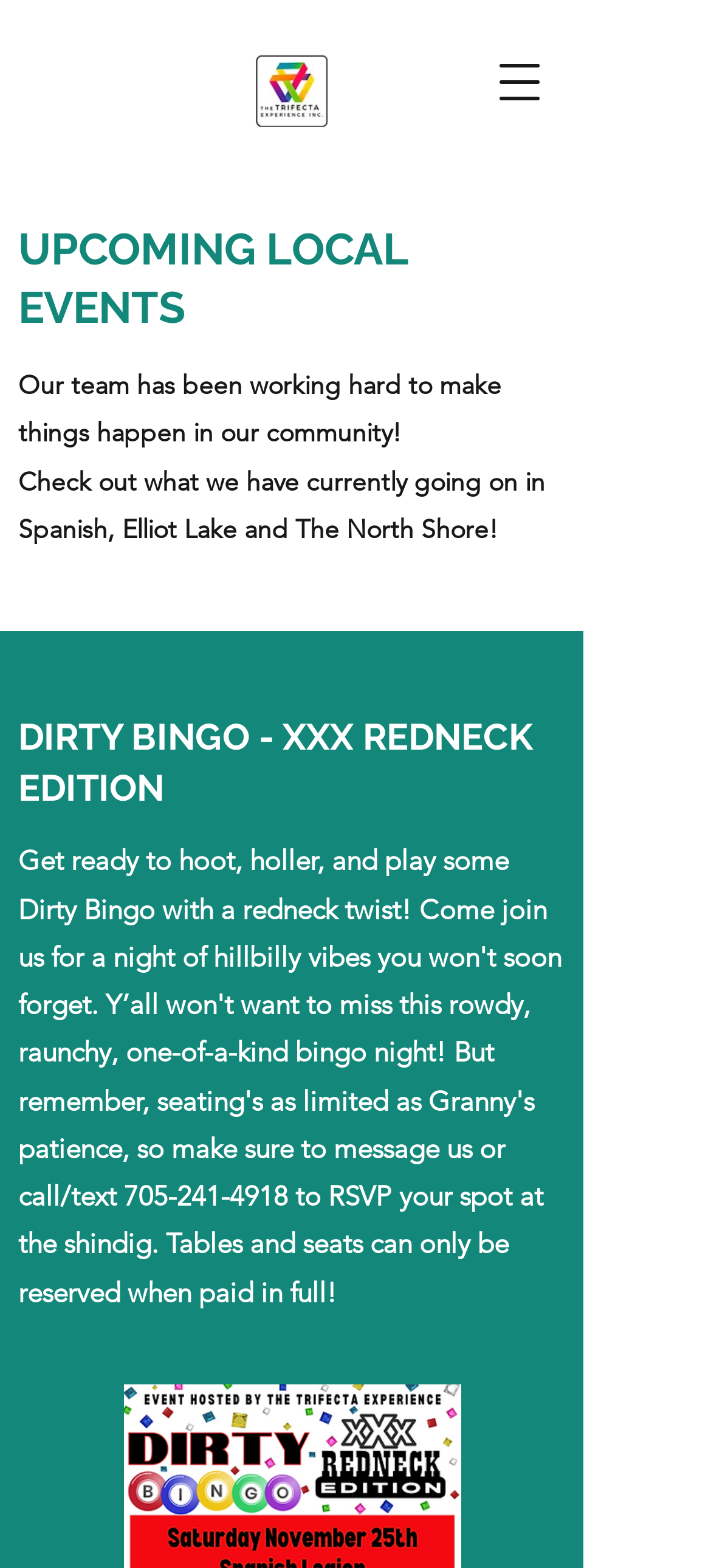Please give a succinct answer using a single word or phrase:
Where are the local events taking place?

Spanish, Elliot Lake, and The North Shore